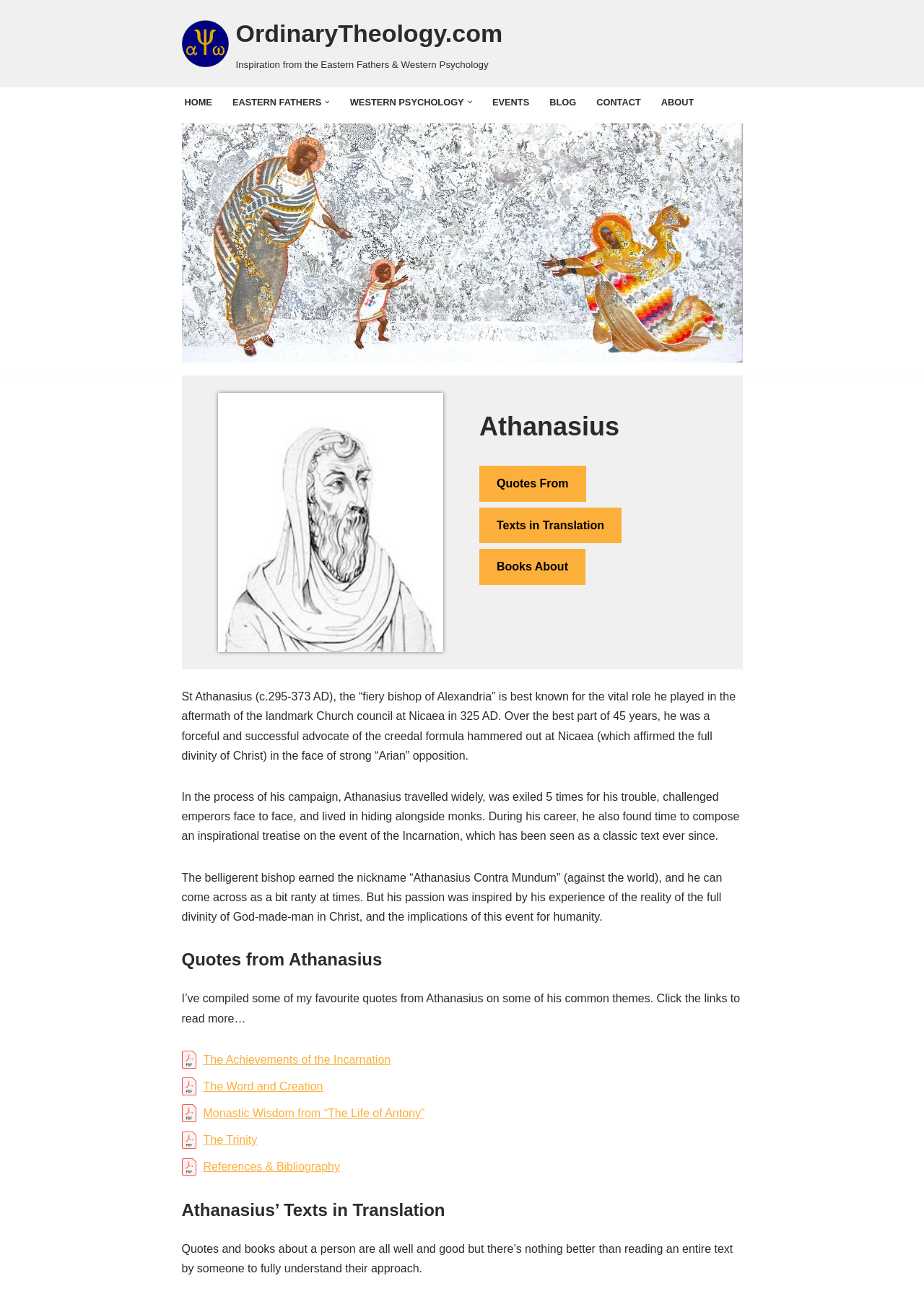Provide the bounding box coordinates of the HTML element described as: "Home". The bounding box coordinates should be four float numbers between 0 and 1, i.e., [left, top, right, bottom].

[0.2, 0.072, 0.23, 0.086]